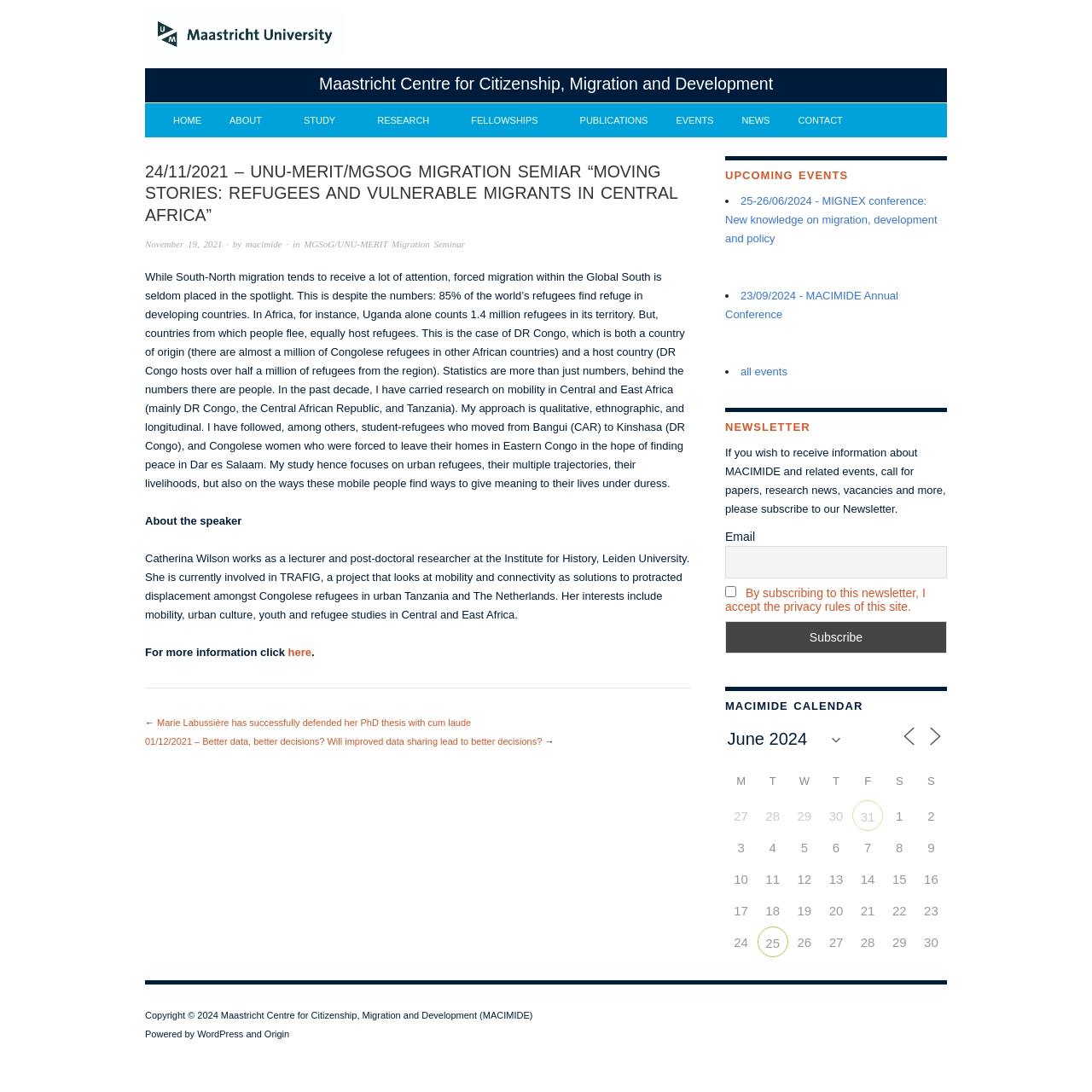Can you specify the bounding box coordinates of the area that needs to be clicked to fulfill the following instruction: "Click on the 'NEWS' link"?

[0.679, 0.106, 0.705, 0.115]